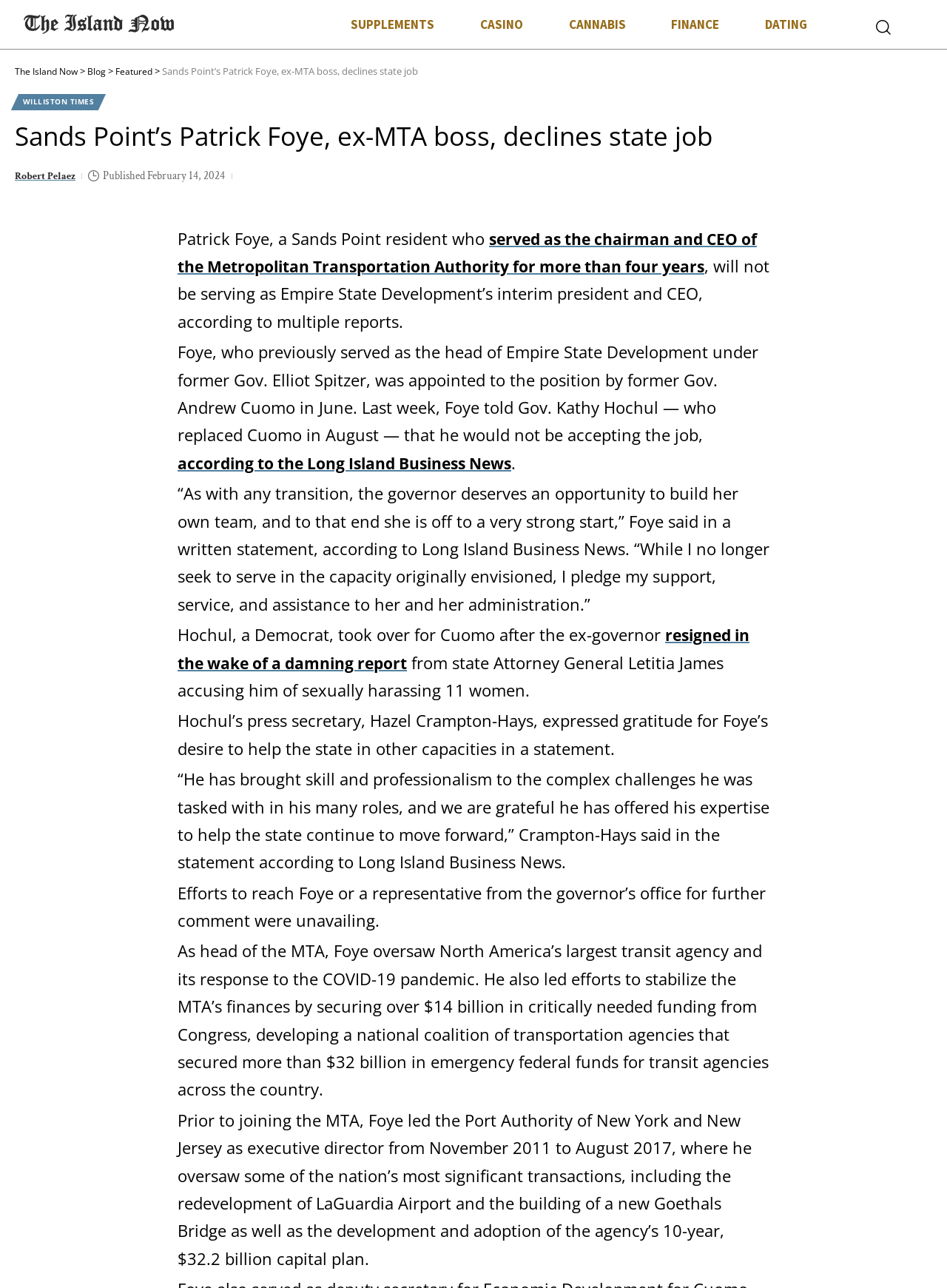Why did Patrick Foye decline the state job?
Could you please answer the question thoroughly and with as much detail as possible?

As stated in the article, Patrick Foye declined the state job as Empire State Development's interim president and CEO, citing that the governor deserves an opportunity to build her own team, and he wants to support her and her administration.